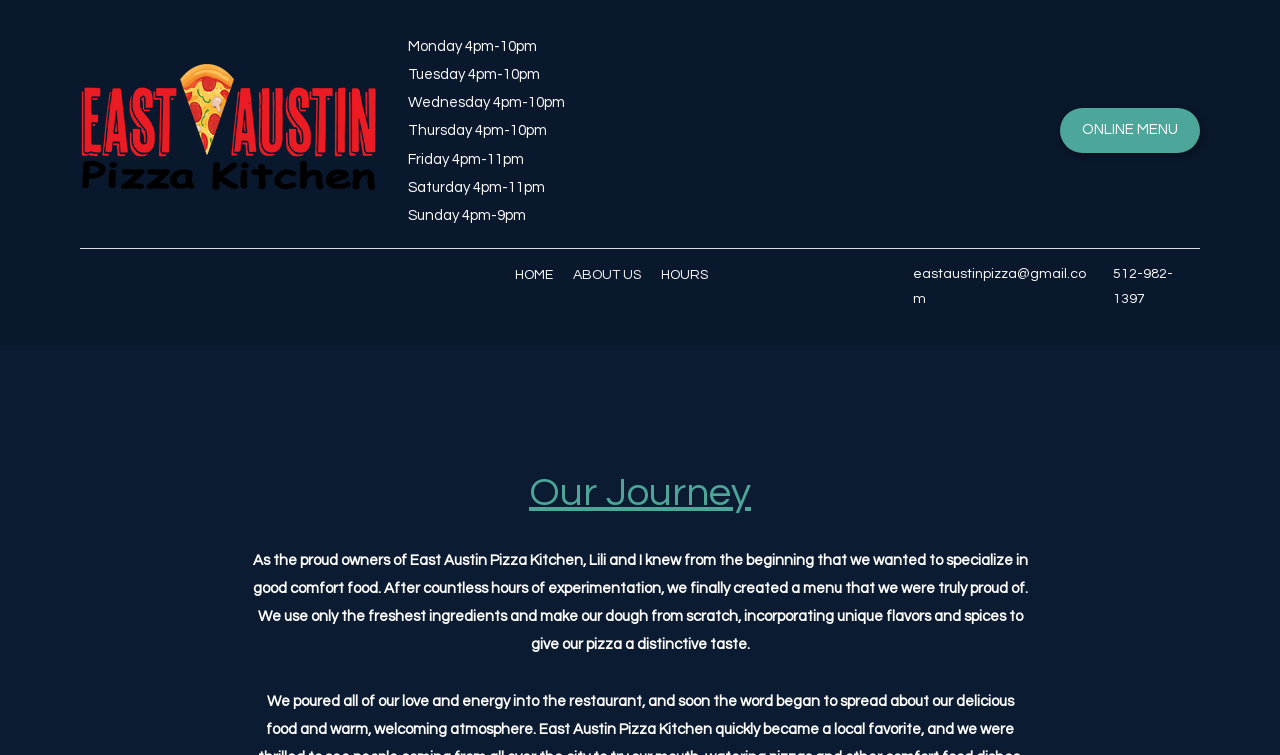What type of food does East Austin Pizza Kitchen specialize in?
Look at the screenshot and respond with one word or a short phrase.

comfort food